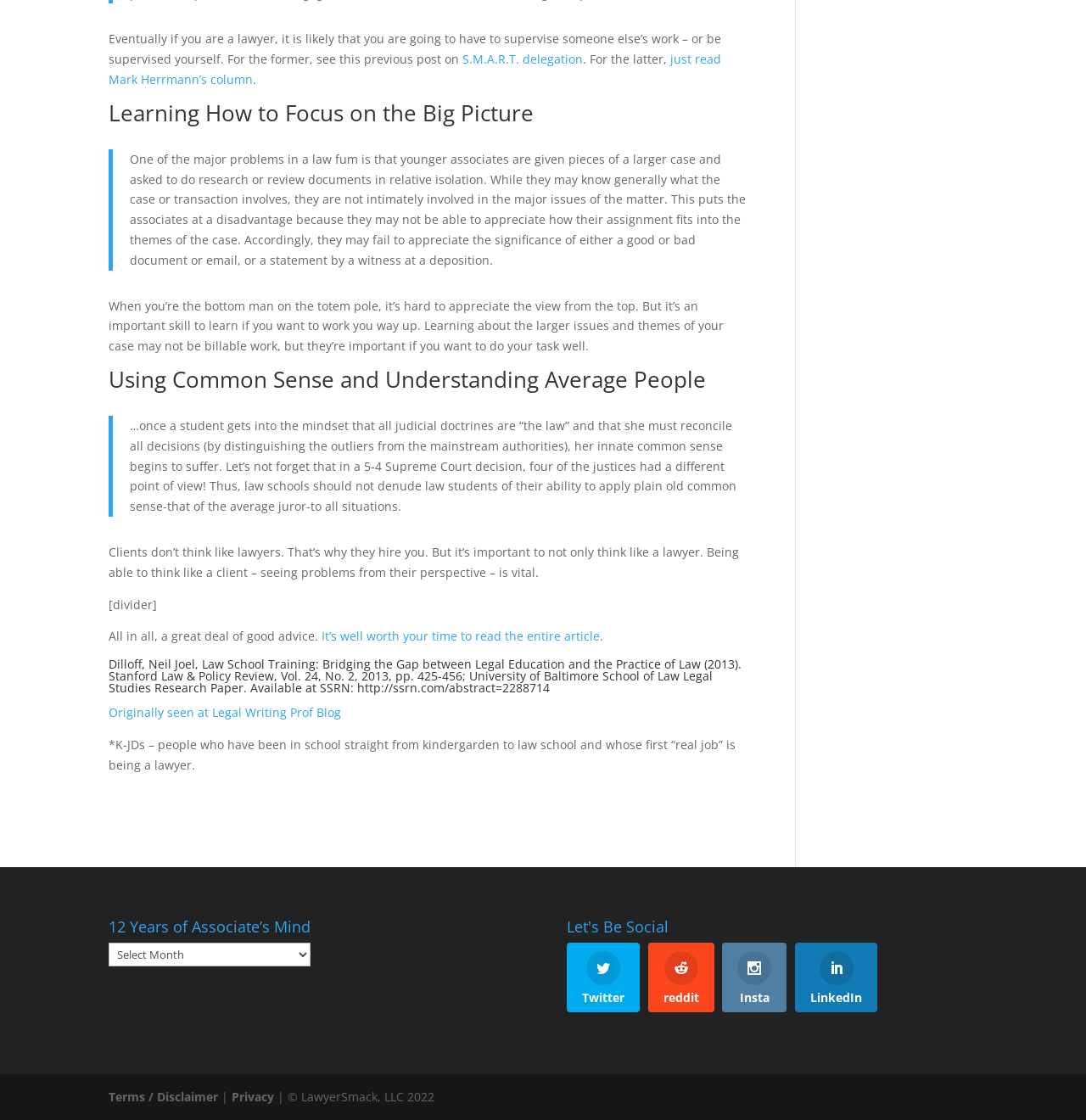Determine the coordinates of the bounding box that should be clicked to complete the instruction: "Follow the link 'It’s well worth your time to read the entire article'". The coordinates should be represented by four float numbers between 0 and 1: [left, top, right, bottom].

[0.296, 0.561, 0.552, 0.575]